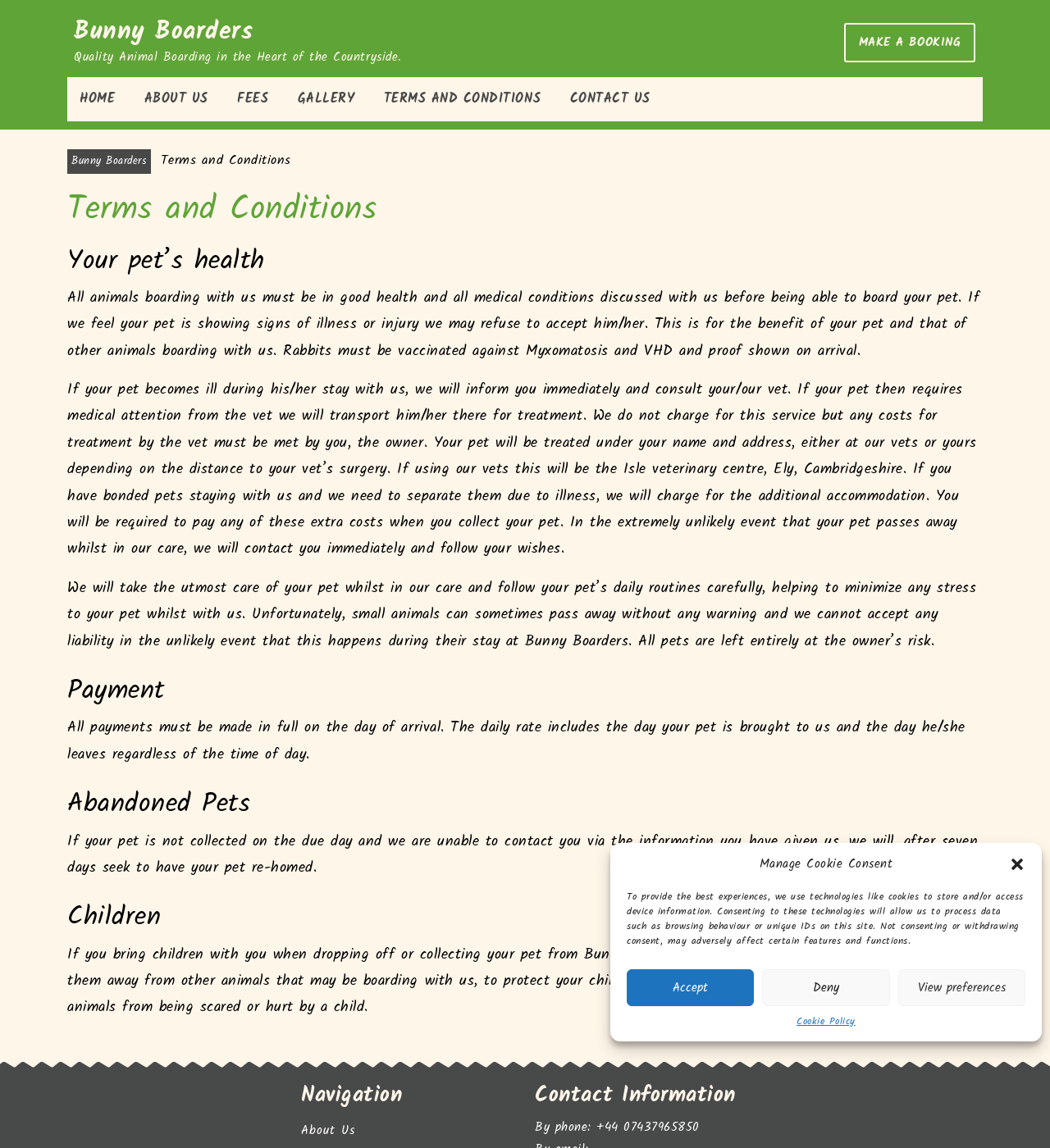Please determine the bounding box coordinates of the clickable area required to carry out the following instruction: "Click the MAKE A BOOKING button". The coordinates must be four float numbers between 0 and 1, represented as [left, top, right, bottom].

[0.804, 0.02, 0.929, 0.054]